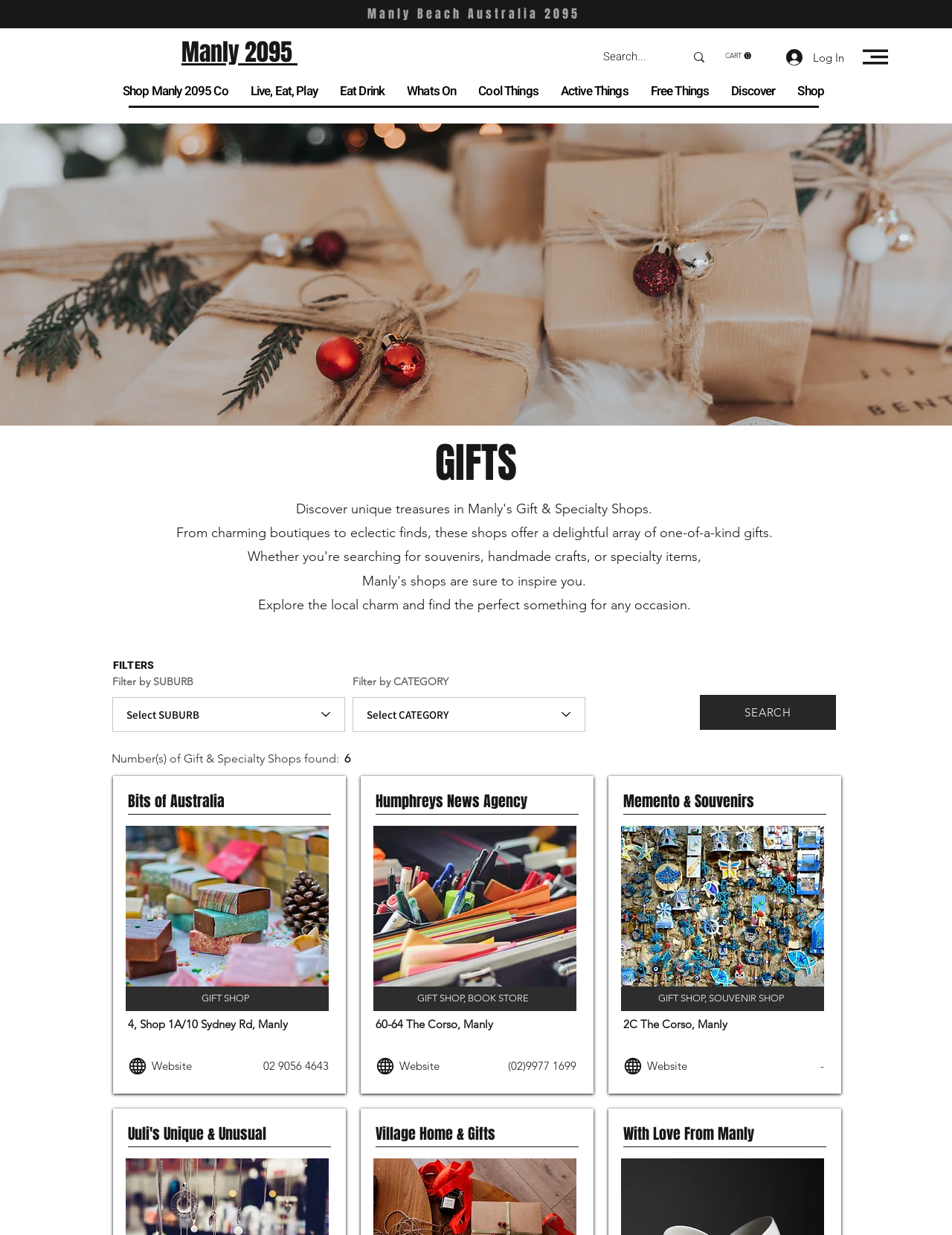Identify the bounding box coordinates of the clickable region necessary to fulfill the following instruction: "Filter by suburb". The bounding box coordinates should be four float numbers between 0 and 1, i.e., [left, top, right, bottom].

[0.118, 0.564, 0.362, 0.593]